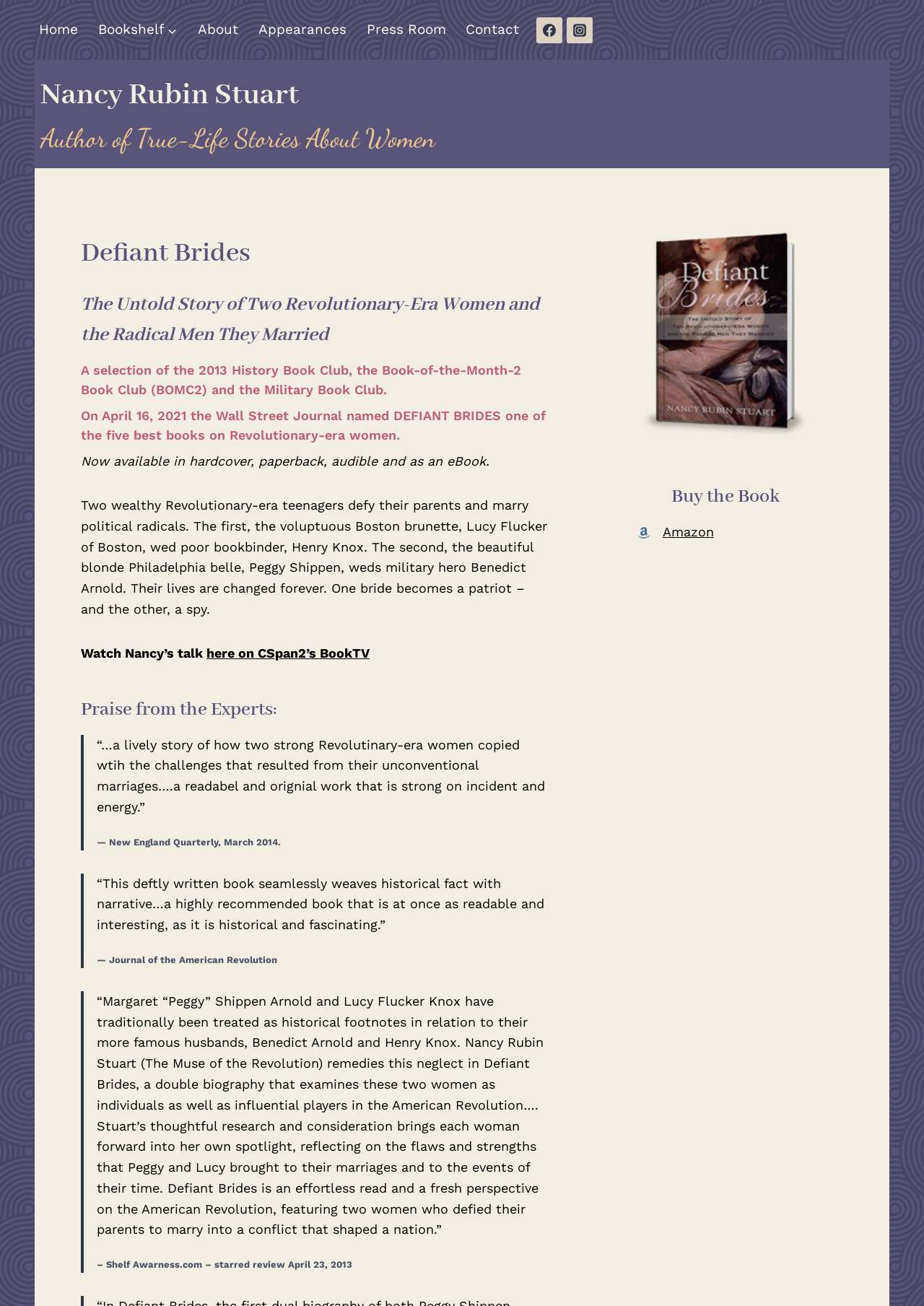How many blockquotes are present?
Based on the screenshot, provide a one-word or short-phrase response.

3